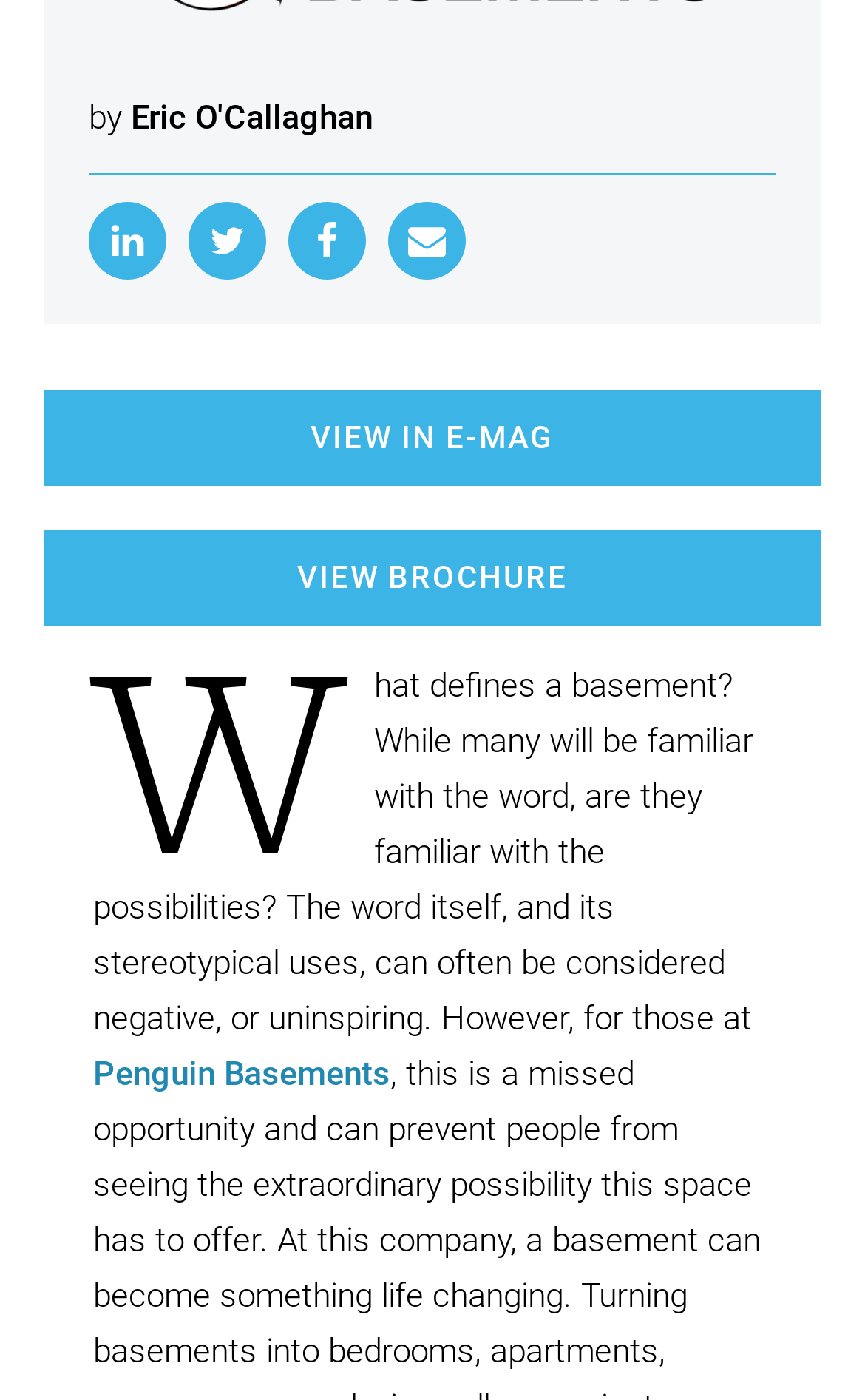Using the provided description: "View in E-mag", find the bounding box coordinates of the corresponding UI element. The output should be four float numbers between 0 and 1, in the format [left, top, right, bottom].

[0.051, 0.279, 0.949, 0.347]